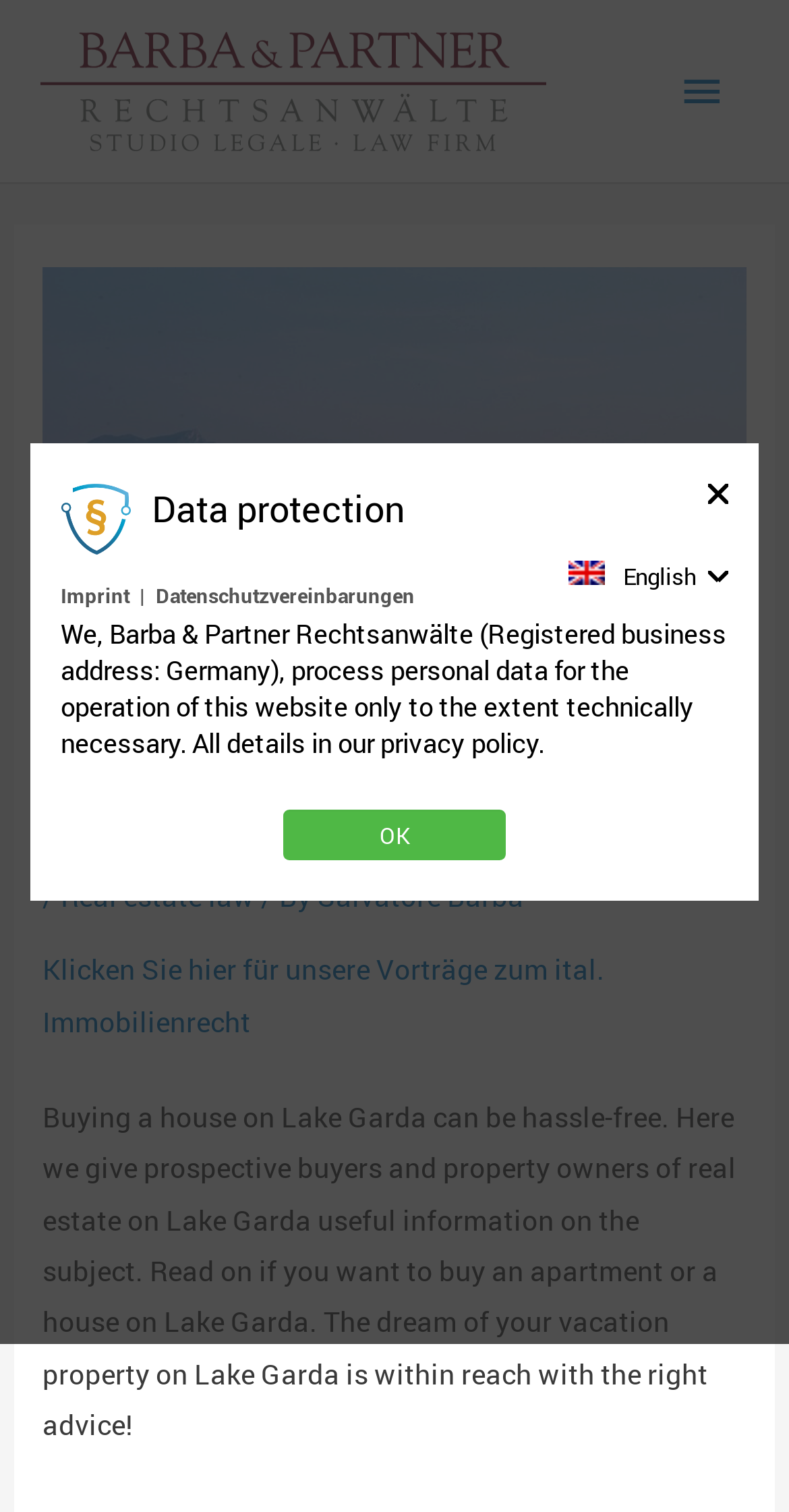What is the topic of the webpage?
Refer to the screenshot and answer in one word or phrase.

Real estate law